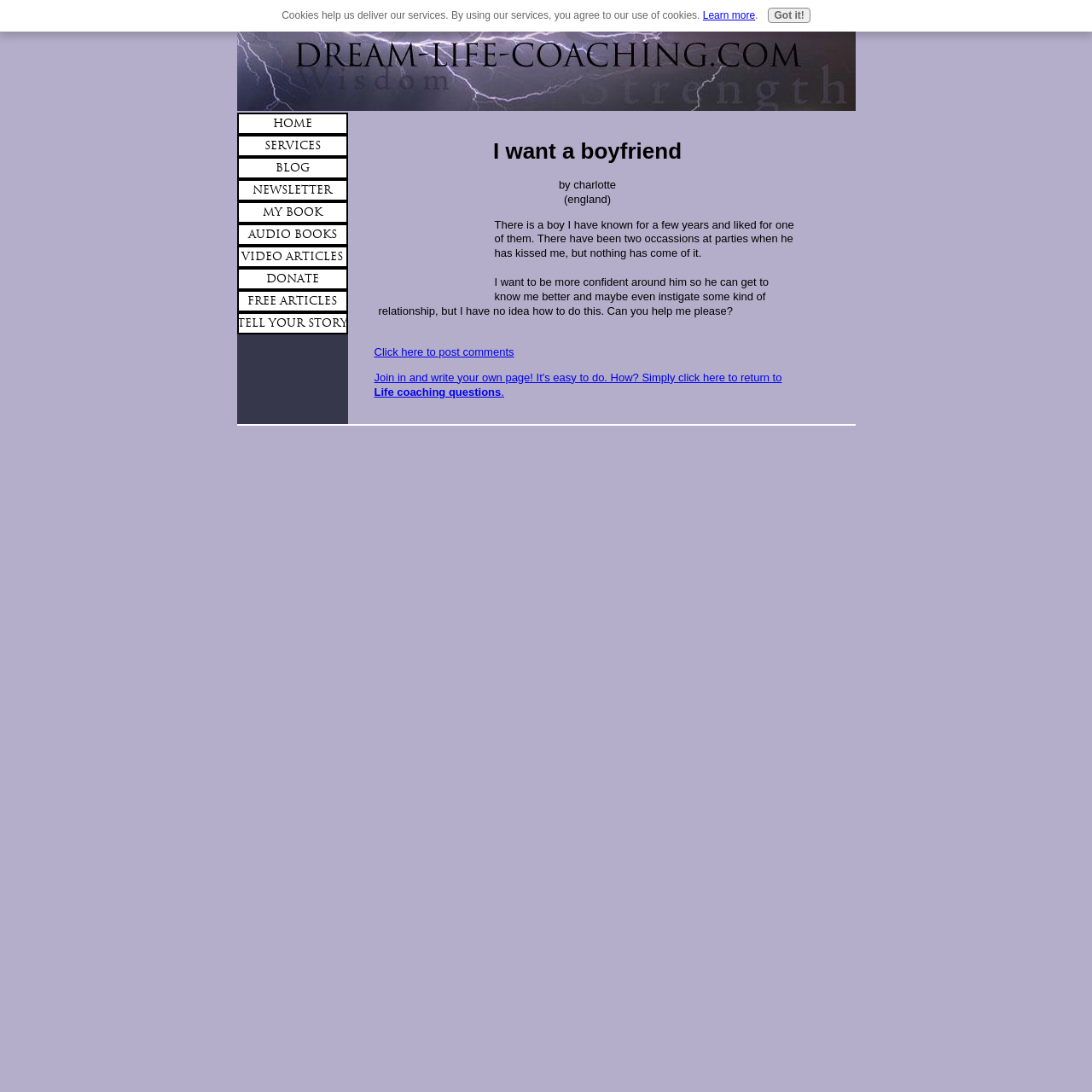Provide the bounding box coordinates of the area you need to click to execute the following instruction: "Click the 'Home' link".

[0.217, 0.103, 0.318, 0.123]